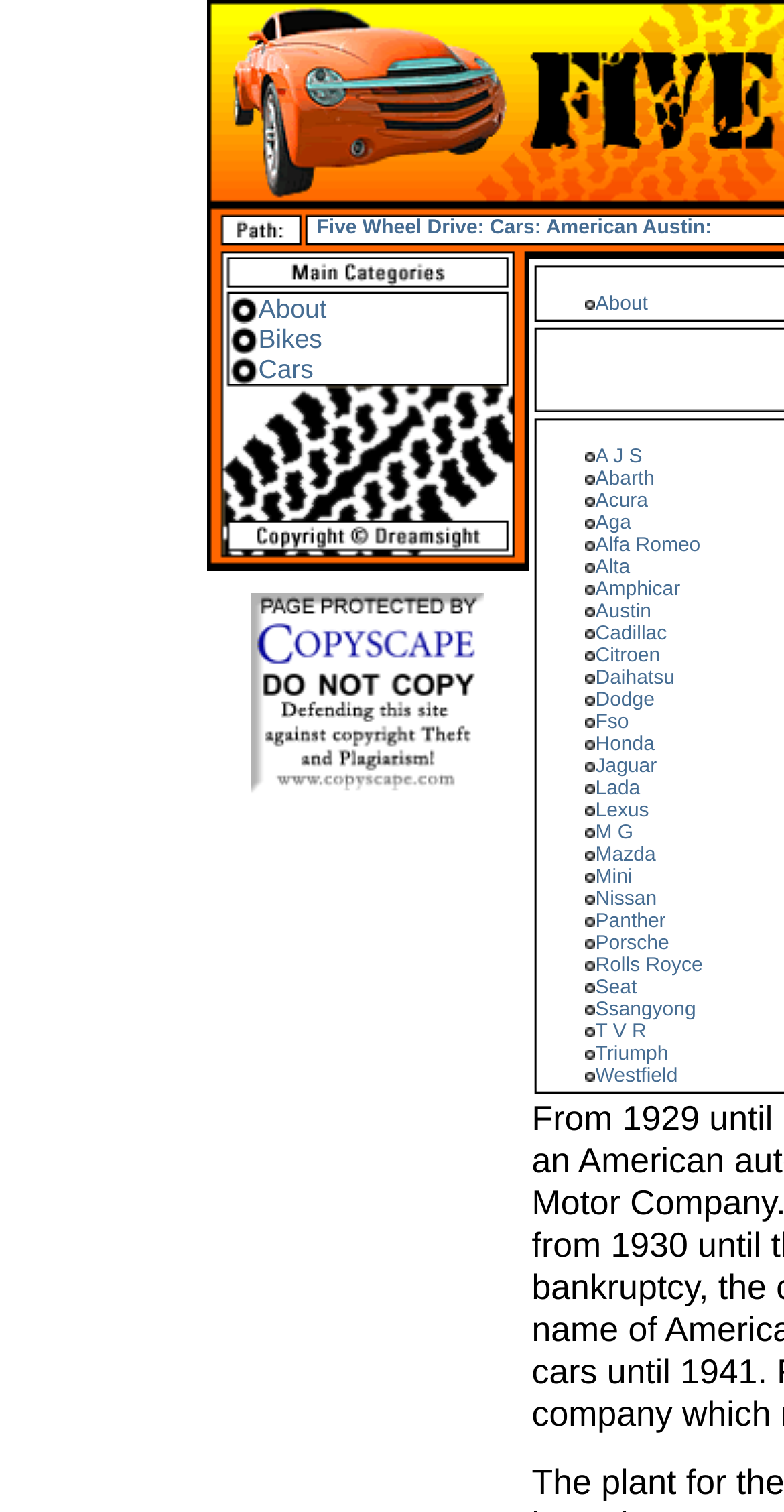Create a full and detailed caption for the entire webpage.

The webpage is about cars, specifically American Austin cars. At the top, there is a layout table cell containing an image, followed by three links: "Five Wheel Drive:", "Cars:", and "American Austin:". Below this, there is a table with three rows, each containing an image and some text. The first row has an image and the text "About Bikes Cars". The second row has an image, and the third row has an image and a list of car brands, including A J S, Abarth, Acura, Aga, Alfa Romeo, Alta, and more.

On the right side of the page, there is an image with the text "CopyScape" above it. Below this image, there are three layout table cells, each containing an image. The first cell has an image, the second cell has an image and a link to "About", and the third cell has an image.

Further down the page, there is a long list of car brands, each with an image and a link. The list includes A J S, Abarth, Acura, Aga, Alfa Romeo, Alta, Amphicar, Austin, Cadillac, Citroen, Daihatsu, and Dodge, among others. Each brand is listed in a separate table row, with an image and a link to the brand's page.